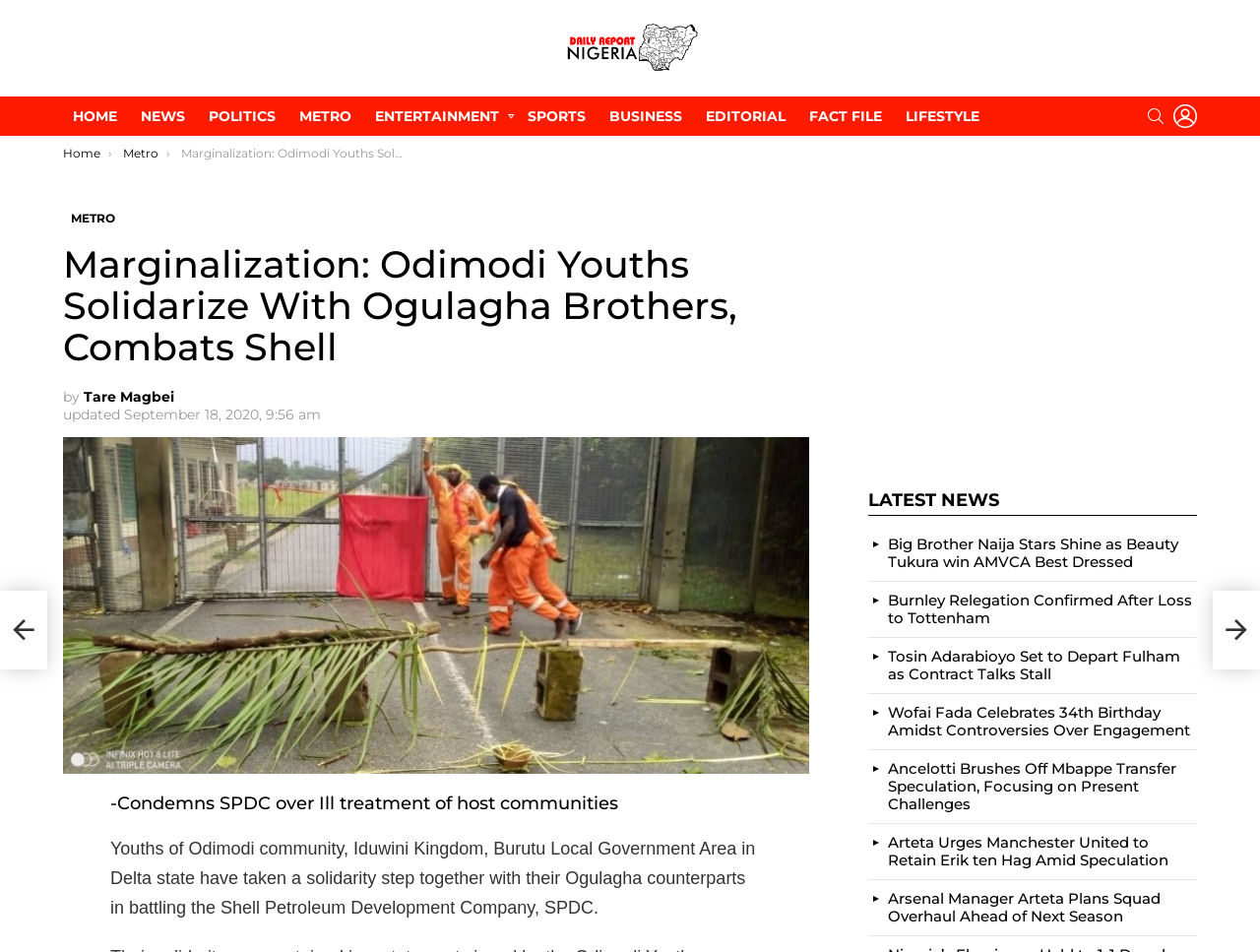Please specify the bounding box coordinates of the clickable section necessary to execute the following command: "Login to the website".

[0.931, 0.101, 0.95, 0.142]